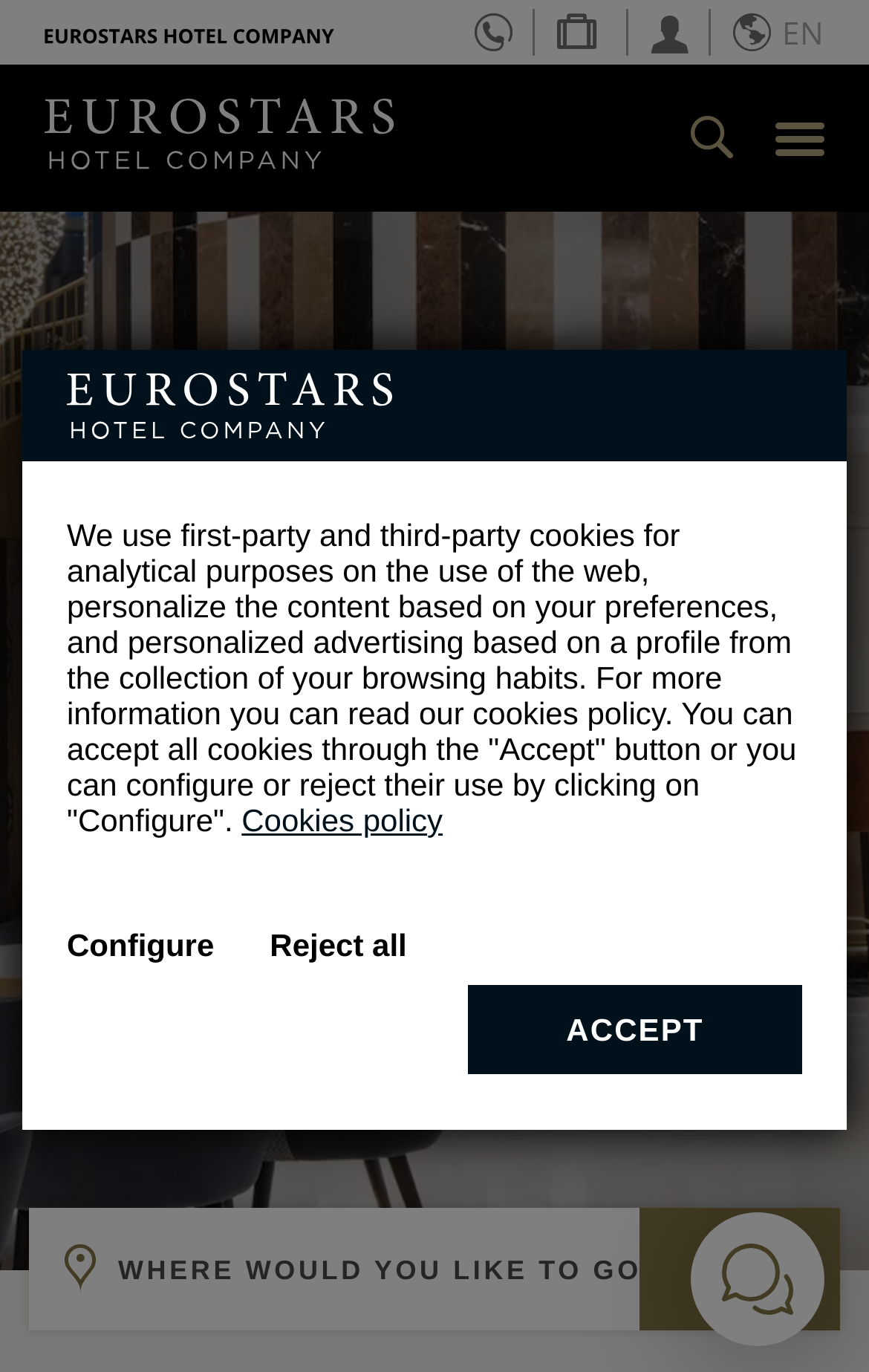Please find the bounding box coordinates for the clickable element needed to perform this instruction: "Switch to English language".

[0.9, 0.05, 0.941, 0.081]